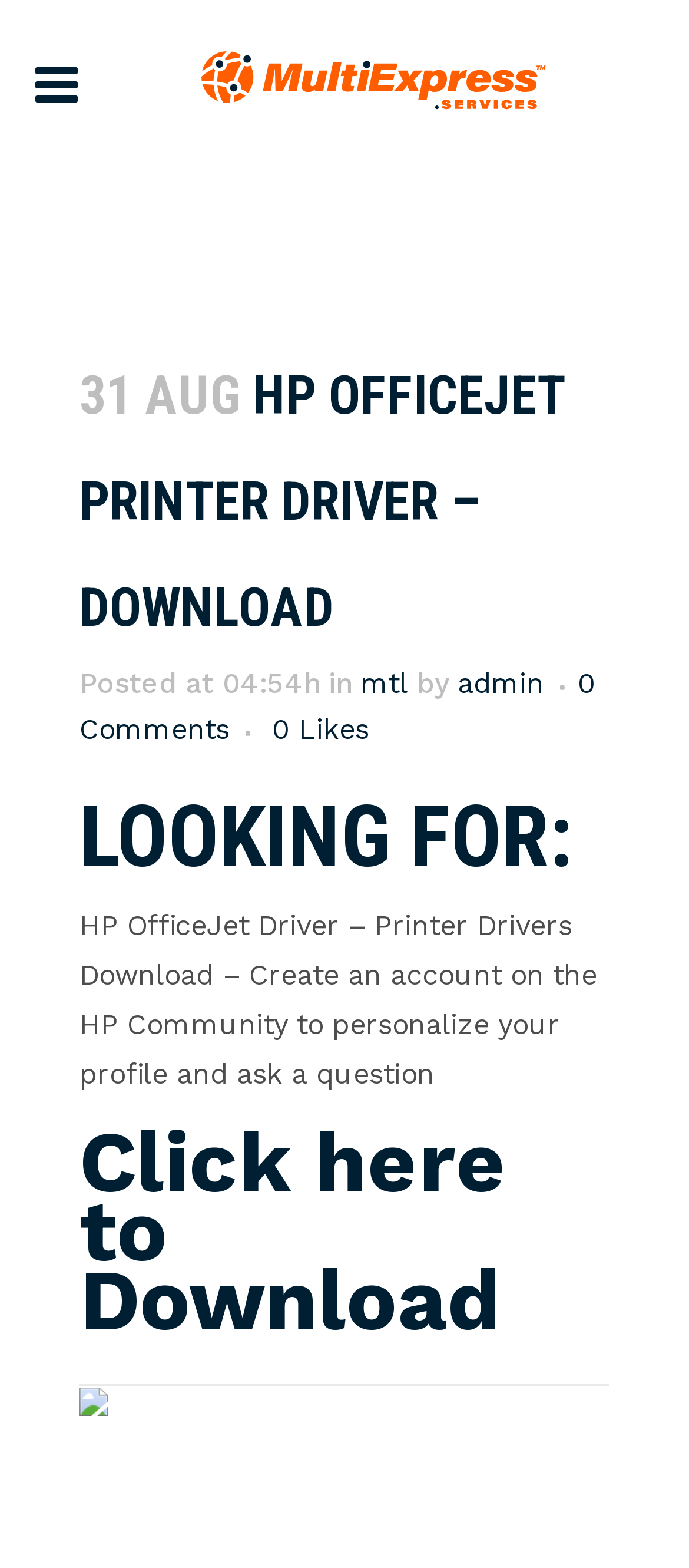Provide a brief response using a word or short phrase to this question:
What is the profile customization option mentioned in the article?

Create an account on the HP Community